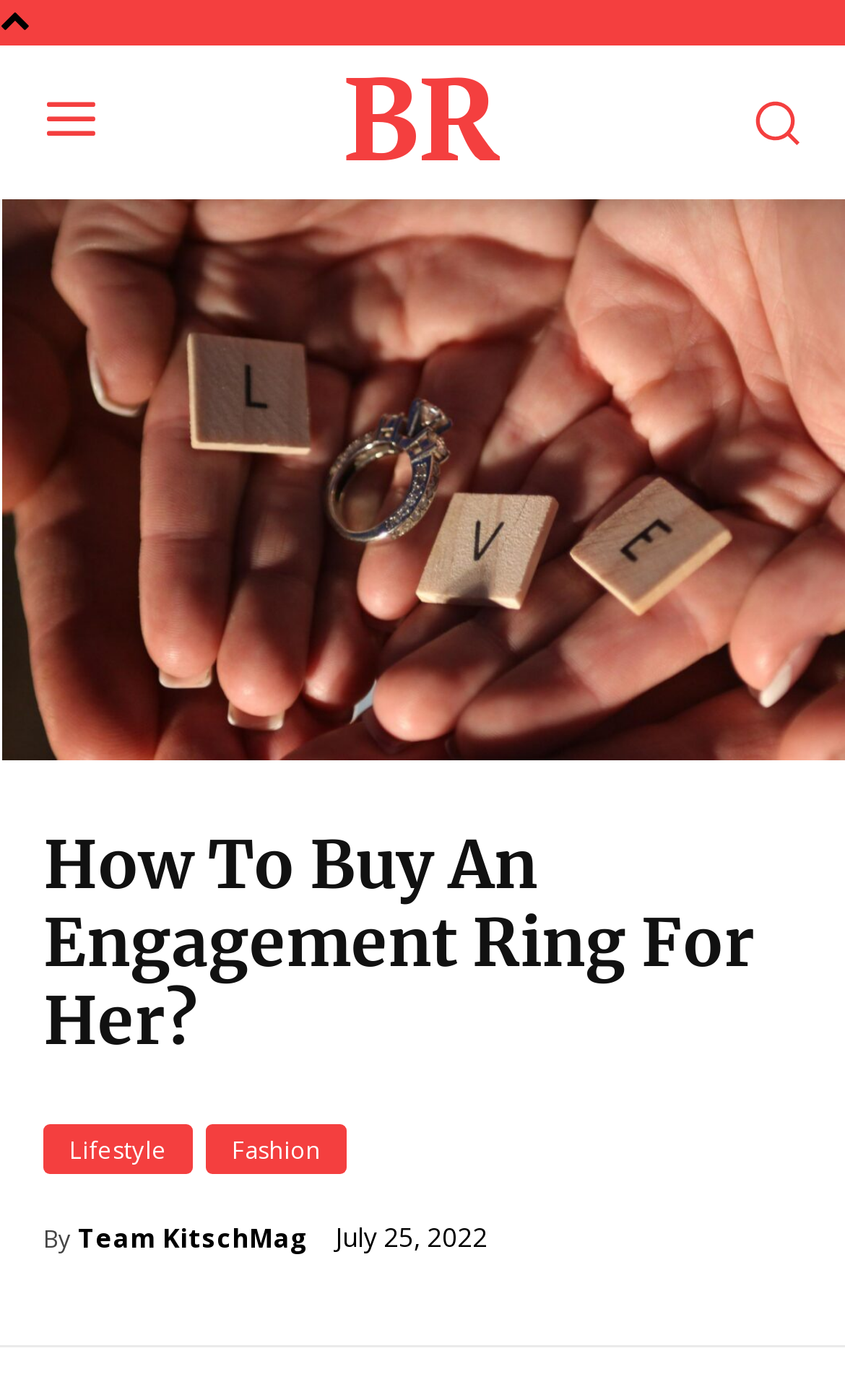Locate the bounding box coordinates for the element described below: "Team KitschMag". The coordinates must be four float values between 0 and 1, formatted as [left, top, right, bottom].

[0.092, 0.876, 0.364, 0.894]